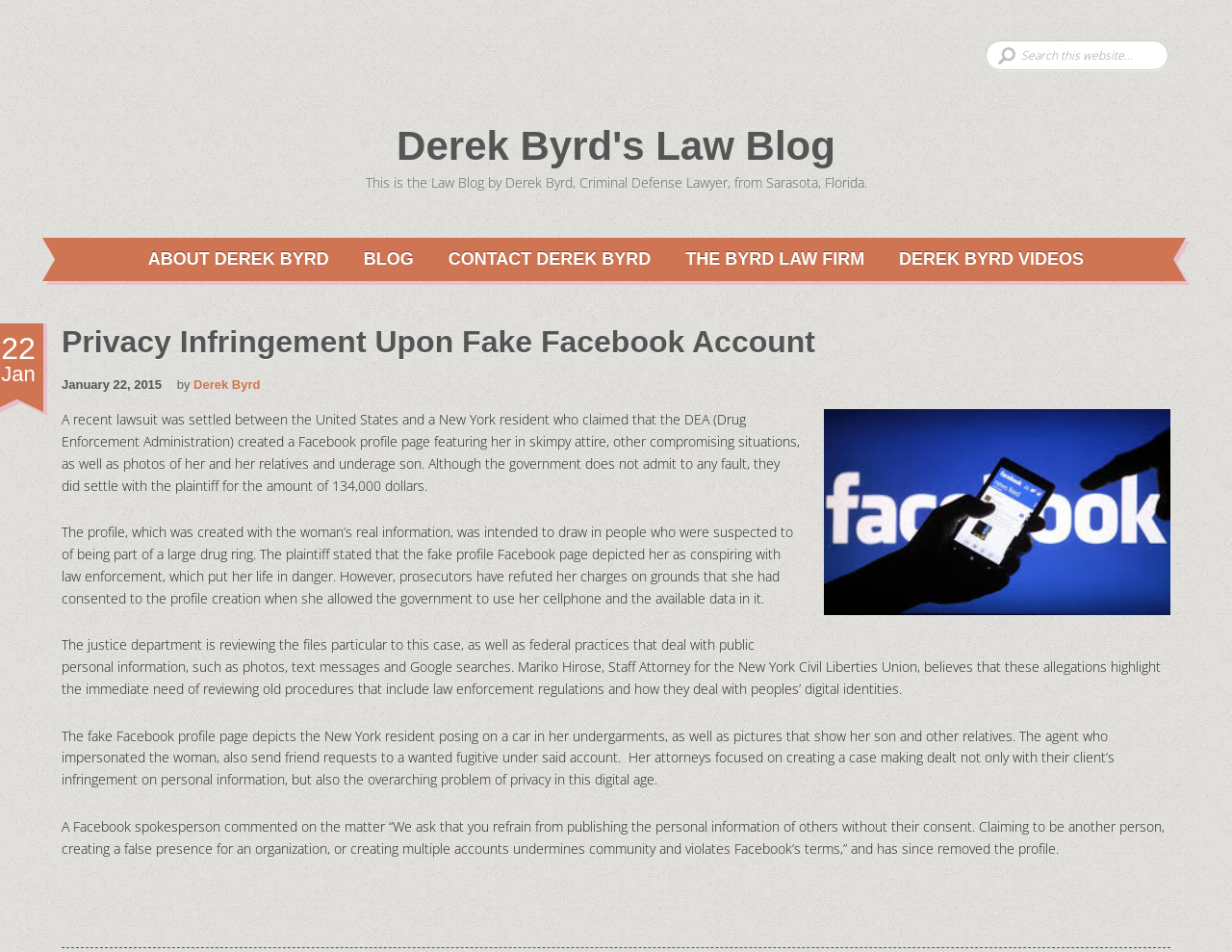Using the image as a reference, answer the following question in as much detail as possible:
What is the topic of the blog post?

I found the answer by looking at the heading element with the text 'Privacy Infringement Upon Fake Facebook Account' which is located near the top of the webpage, indicating that it is the topic of the blog post.